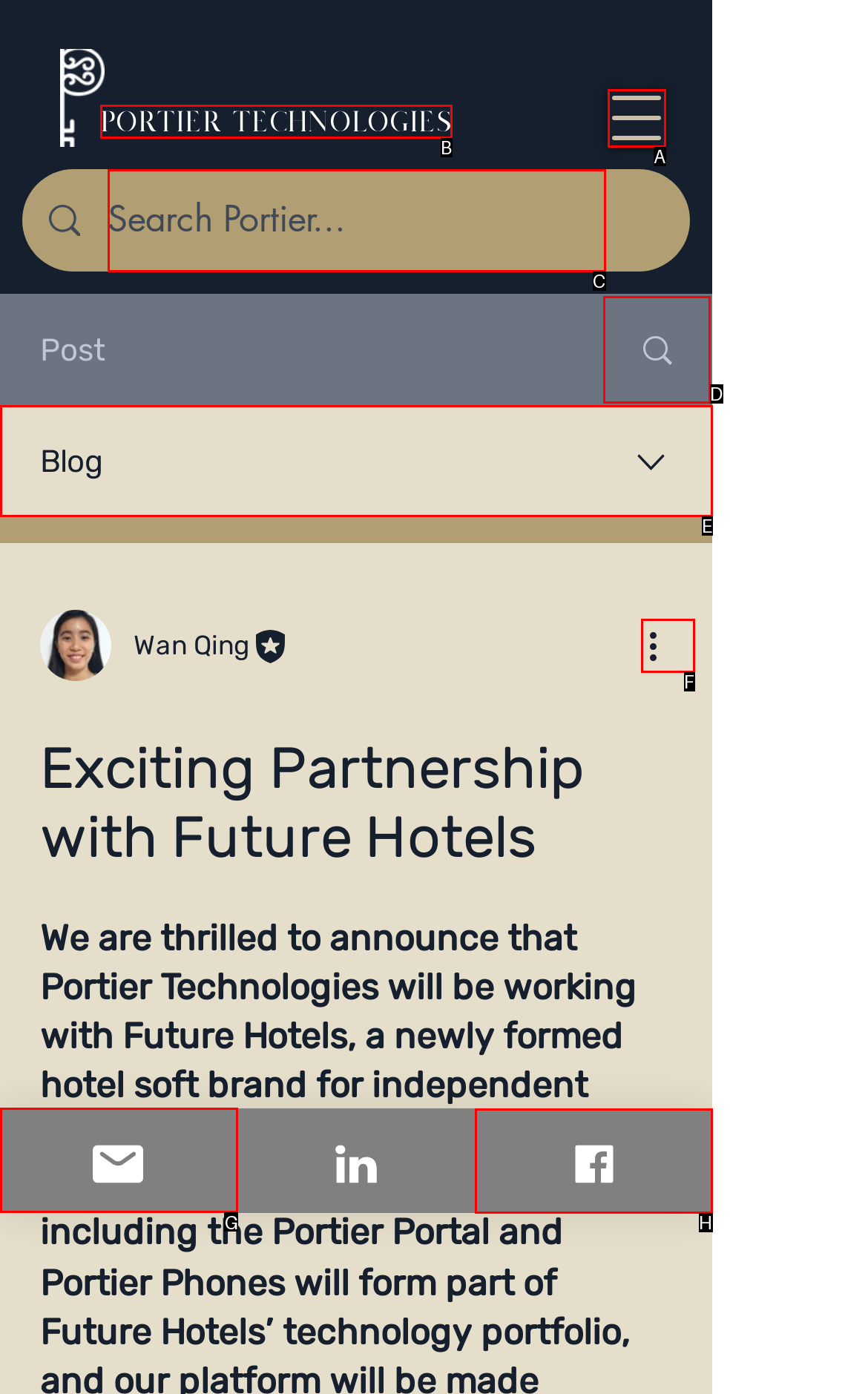To achieve the task: Contact via Email, indicate the letter of the correct choice from the provided options.

G